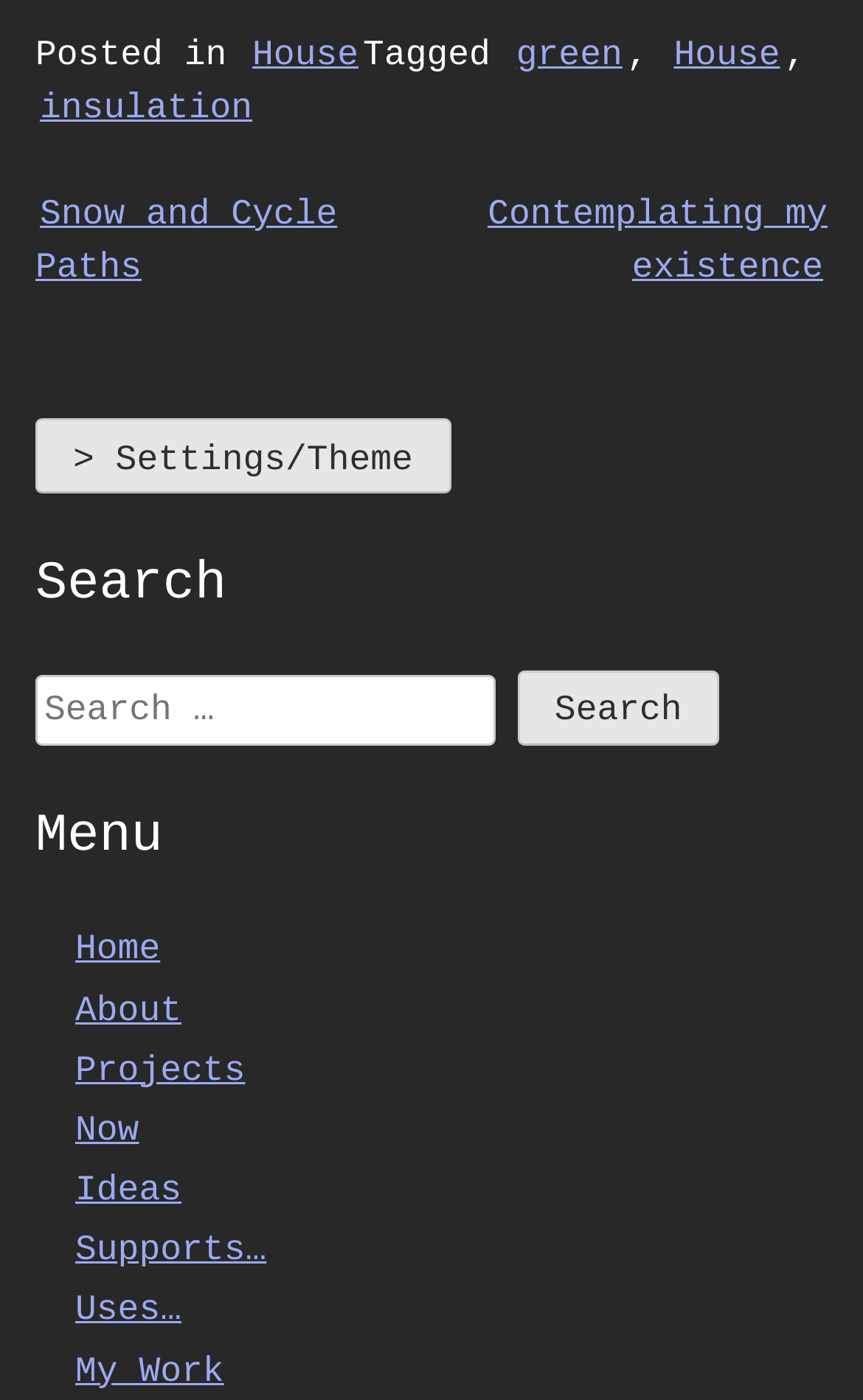Find the bounding box of the element with the following description: "About". The coordinates must be four float numbers between 0 and 1, formatted as [left, top, right, bottom].

[0.082, 0.748, 0.216, 0.784]